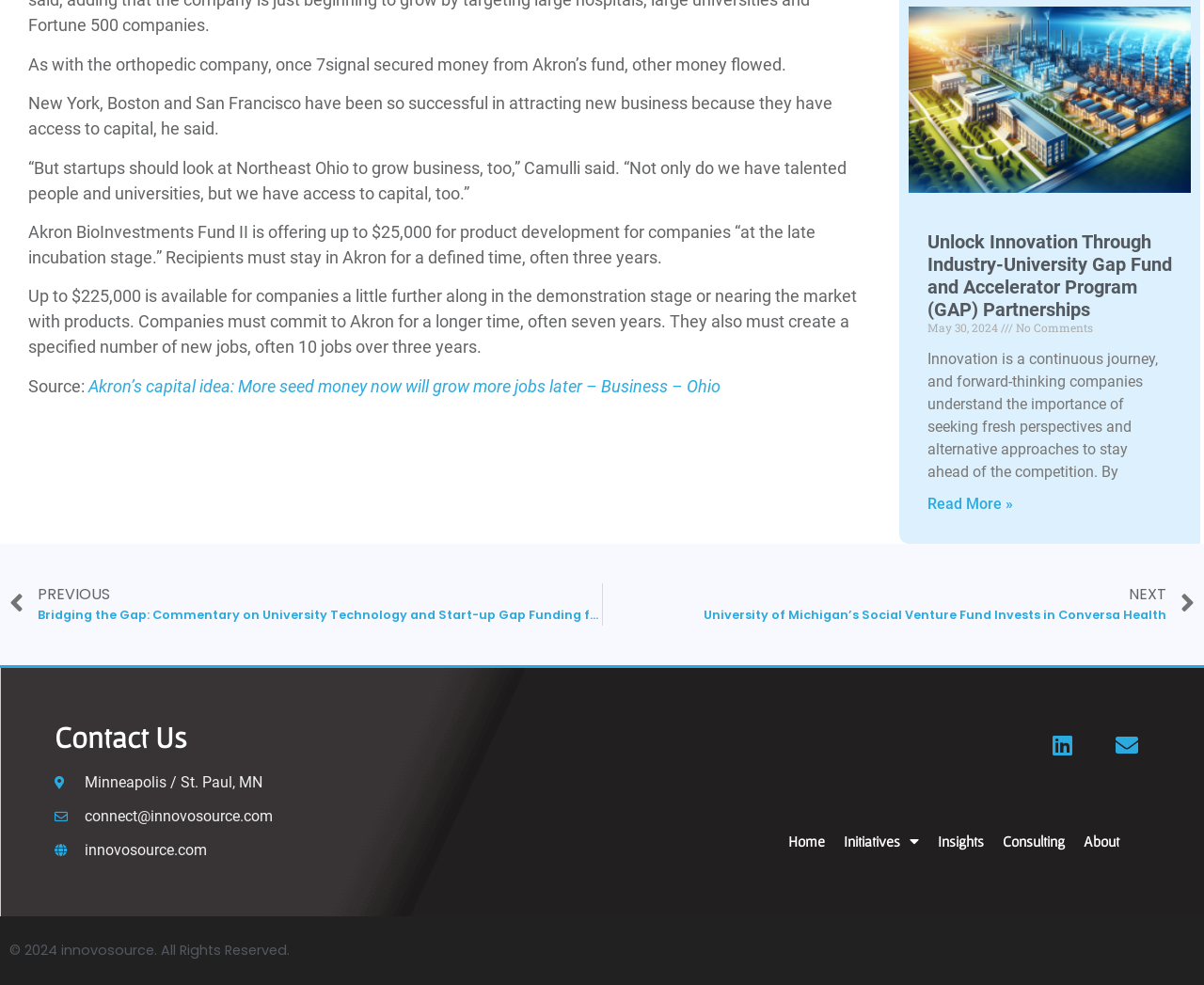Locate the bounding box coordinates of the clickable element to fulfill the following instruction: "Read more about Unlock Innovation Through Industry-University Gap Fund and Accelerator Program (GAP) Partnerships". Provide the coordinates as four float numbers between 0 and 1 in the format [left, top, right, bottom].

[0.77, 0.502, 0.841, 0.52]